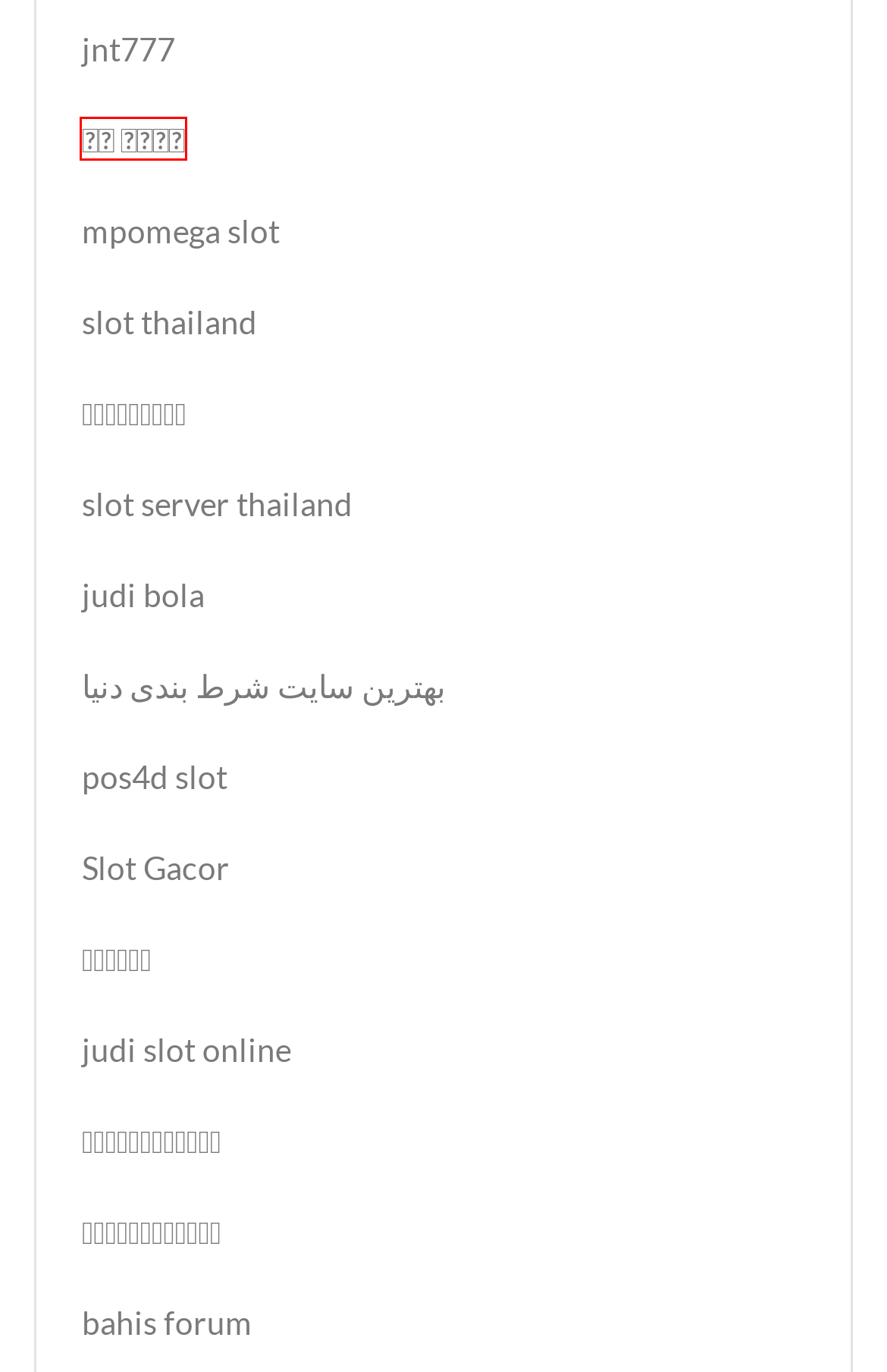Review the screenshot of a webpage which includes a red bounding box around an element. Select the description that best fits the new webpage once the element in the bounding box is clicked. Here are the candidates:
A. SYNERGYSEMI -
B. MPOMEGA | Pusat Game Online Super Menyenangkan
C. สล็อตเว็บตรง ไม่ผ่านเอเย่นต์ ไม่มีขั้นต่ำ
D. Forum Bahis - Bahis Forum - Bahis Forumu
E. UFABET แทงบอล คาสิโน แทงบอลออนไลน์ อันดับ 1 ค่าน้ำดีที่สุด
F. سایت های شرط بندی خارجی معتبر 2024 بهترین سایت شرط بندی جهان
G. SOBAT777 : Agen Judi Bola Mix Parlay Resmi Piala Euro 2024 Terpercaya
H. สล็อตเว็บตรง เว็บตรงสล็อต FAFA168 ฝากถอน ออโต้ ไม่มีขั้นต่ำ

A